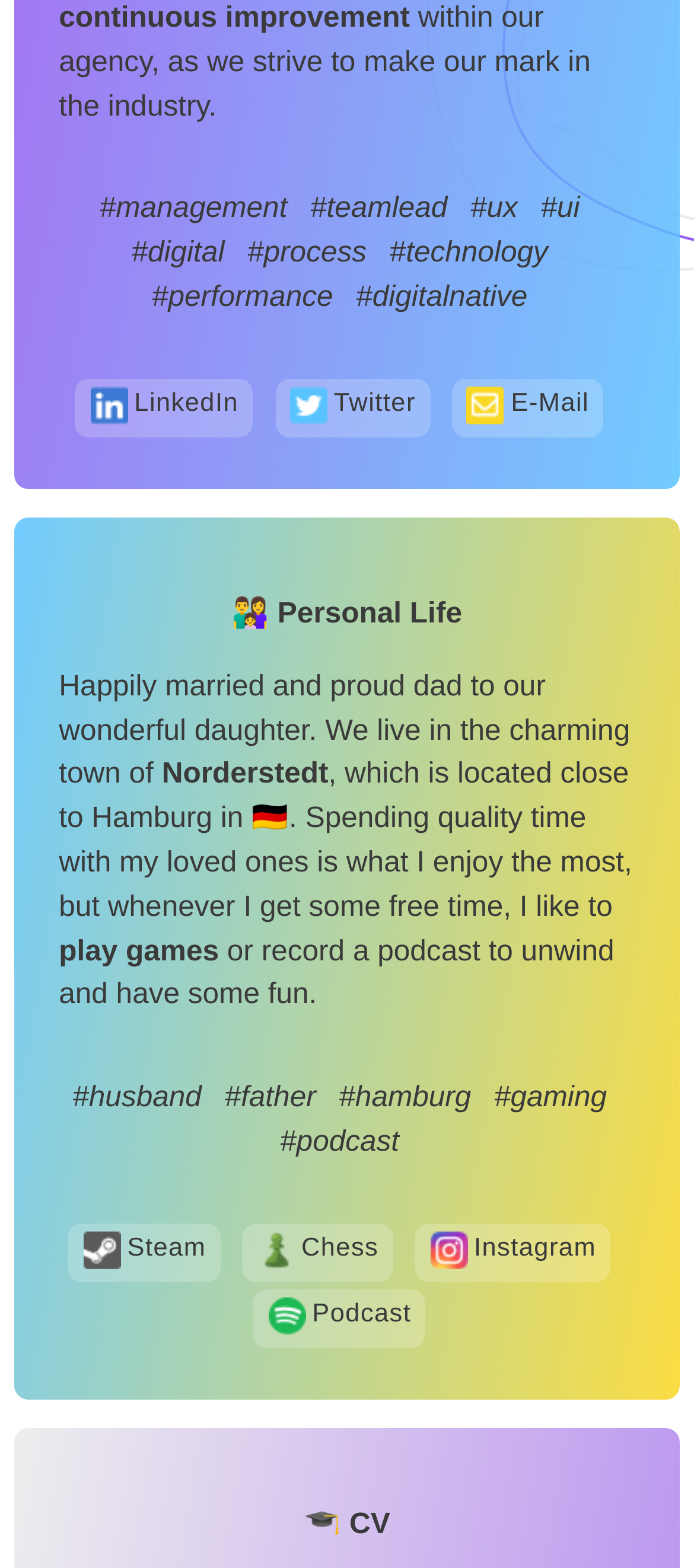Given the element description Twitter, predict the bounding box coordinates for the UI element in the webpage screenshot. The format should be (top-left x, top-left y, bottom-right x, bottom-right y), and the values should be between 0 and 1.

[0.396, 0.241, 0.62, 0.279]